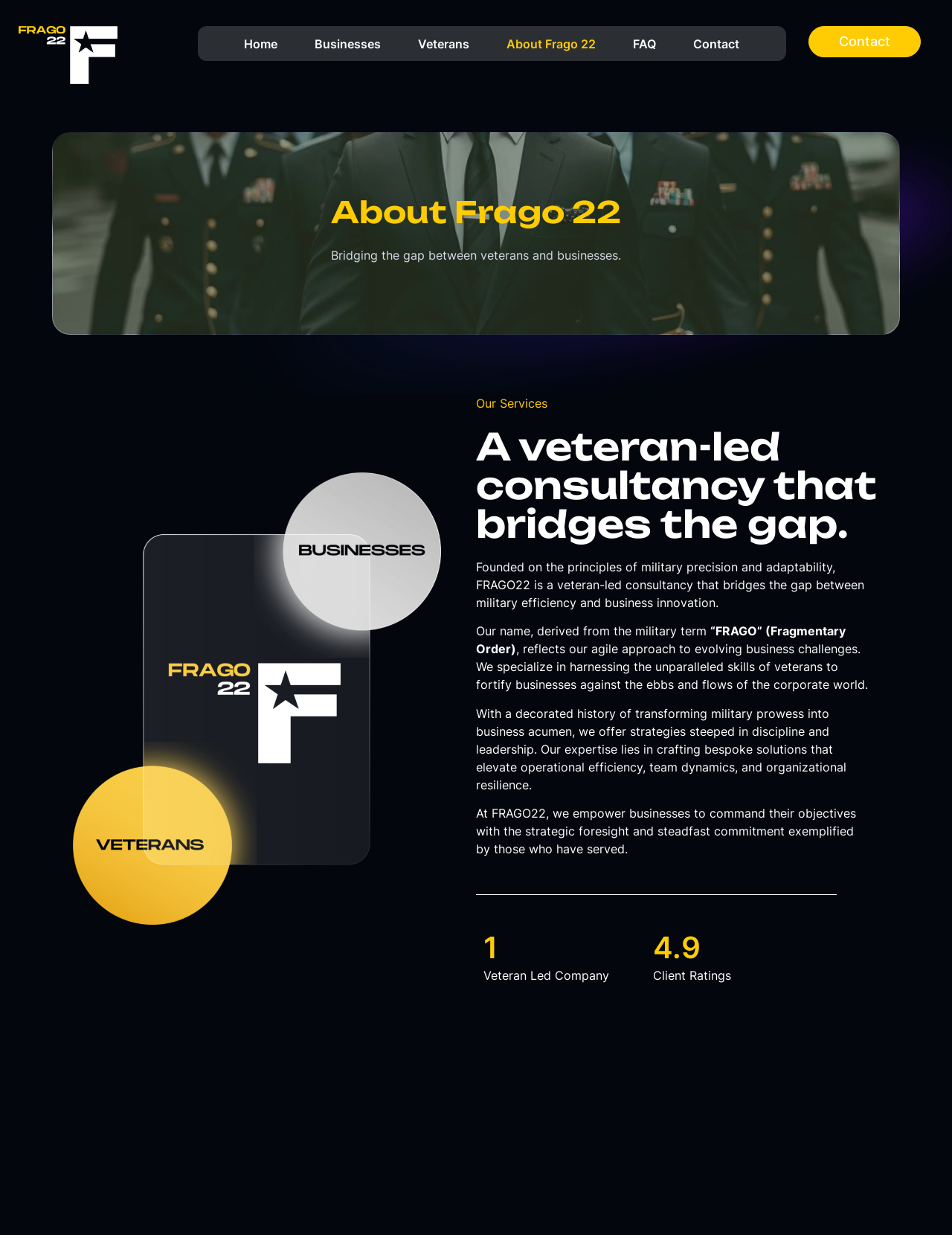Find the bounding box coordinates for the HTML element described in this sentence: "Businesses". Provide the coordinates as four float numbers between 0 and 1, in the format [left, top, right, bottom].

[0.311, 0.021, 0.42, 0.049]